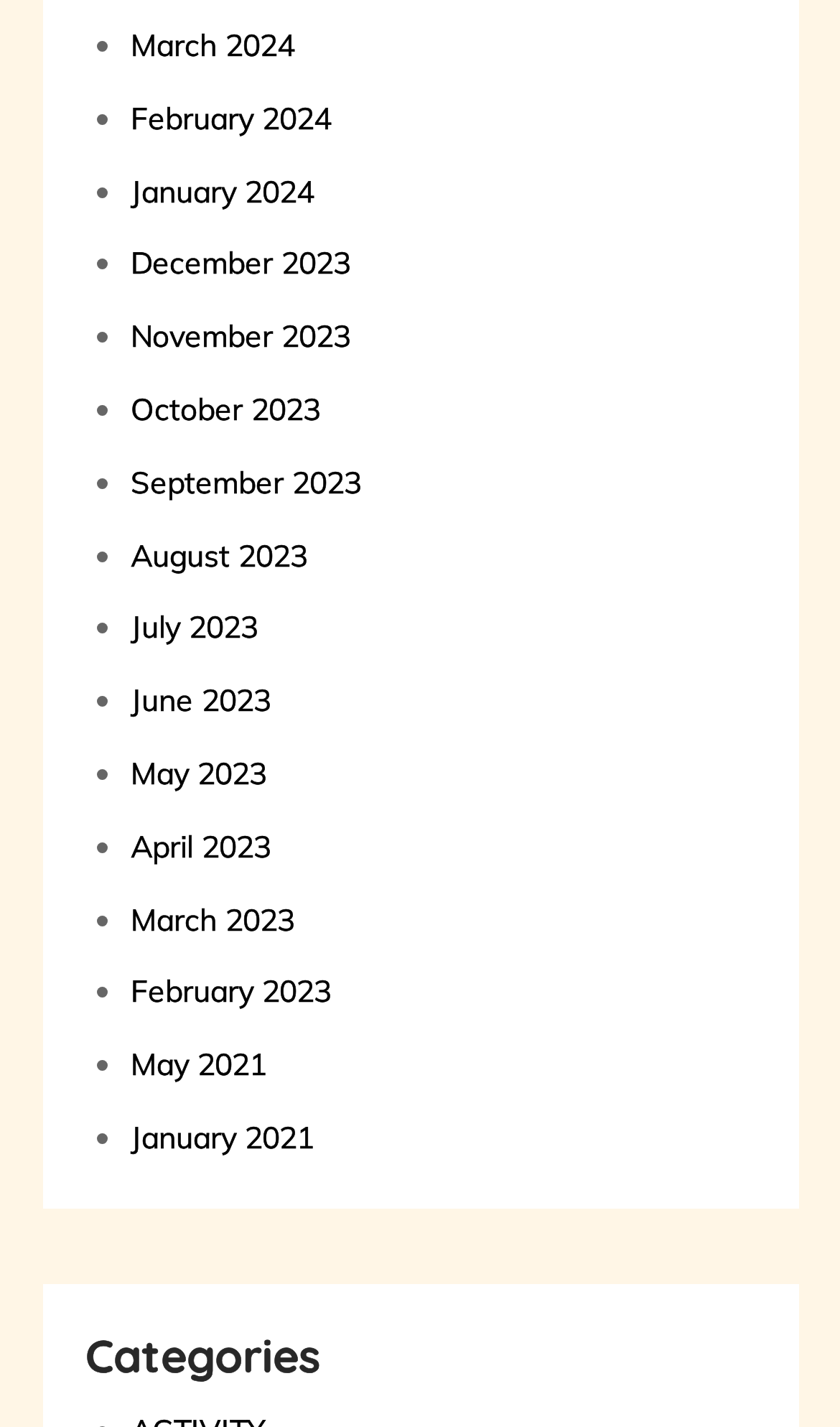Carefully observe the image and respond to the question with a detailed answer:
How many months are listed in total?

I counted the number of links in the list, and there are 24 links, each representing a month from January 2021 to March 2024.